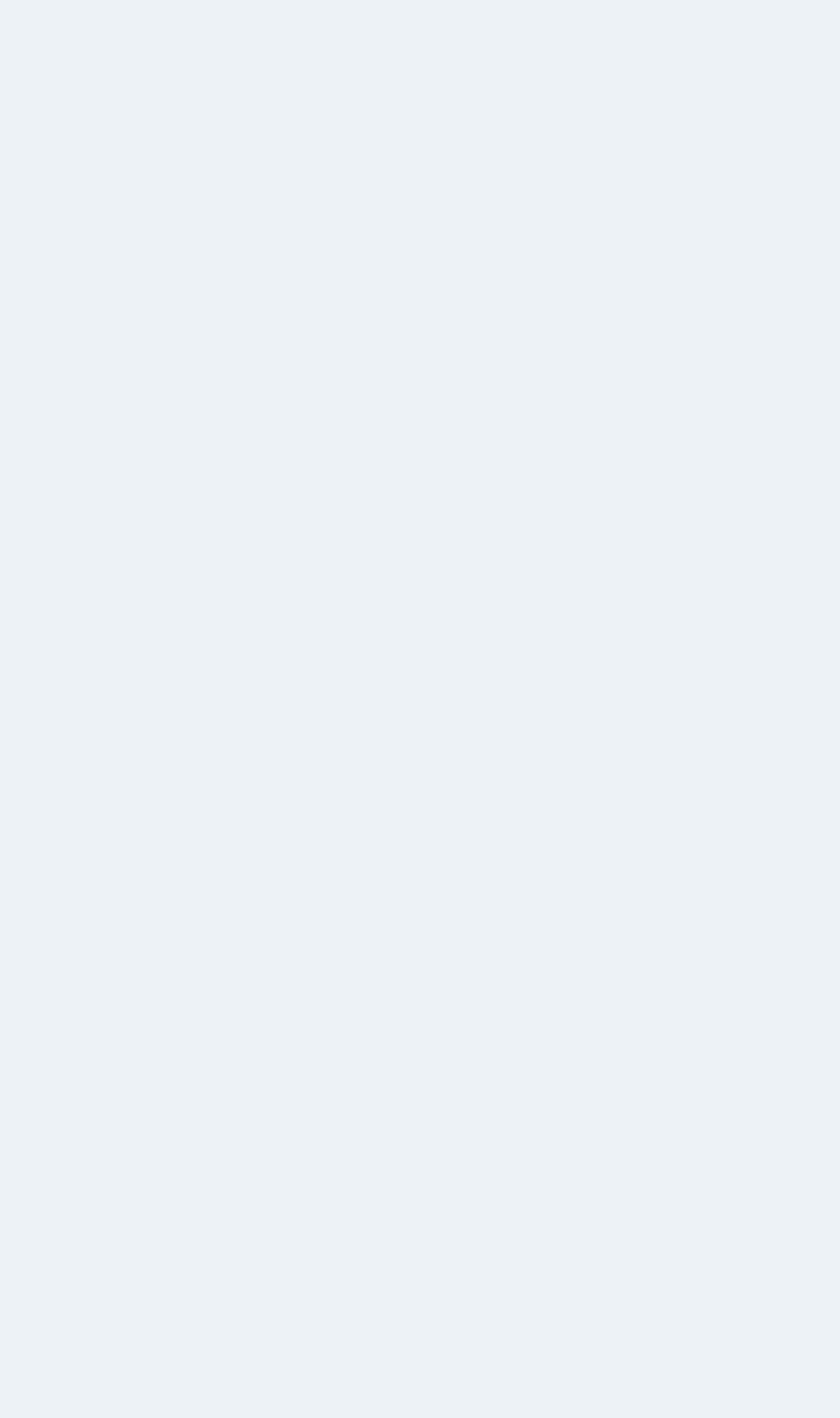How many sections are there on the webpage?
Please provide a detailed answer to the question.

There are two DescriptionList elements on the webpage, each representing a different section. The first section is labeled '相关资讯' and the second section is labeled '热点资讯'.